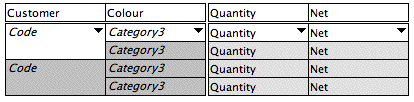Respond to the question below with a single word or phrase:
What is the value in the 'Colour' column for each entry?

Category3